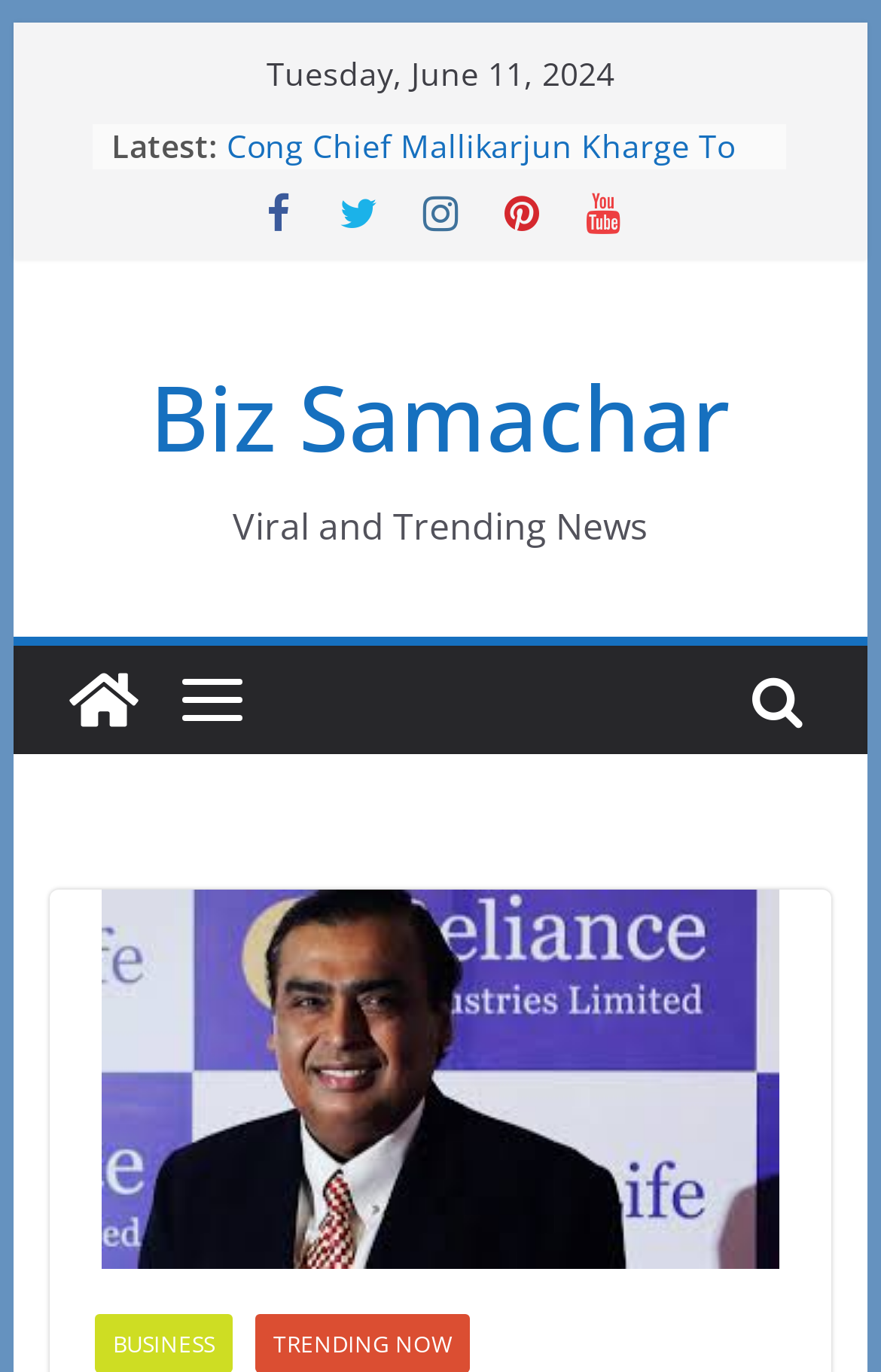Find the bounding box coordinates of the element to click in order to complete the given instruction: "Read the latest news."

[0.127, 0.091, 0.247, 0.122]